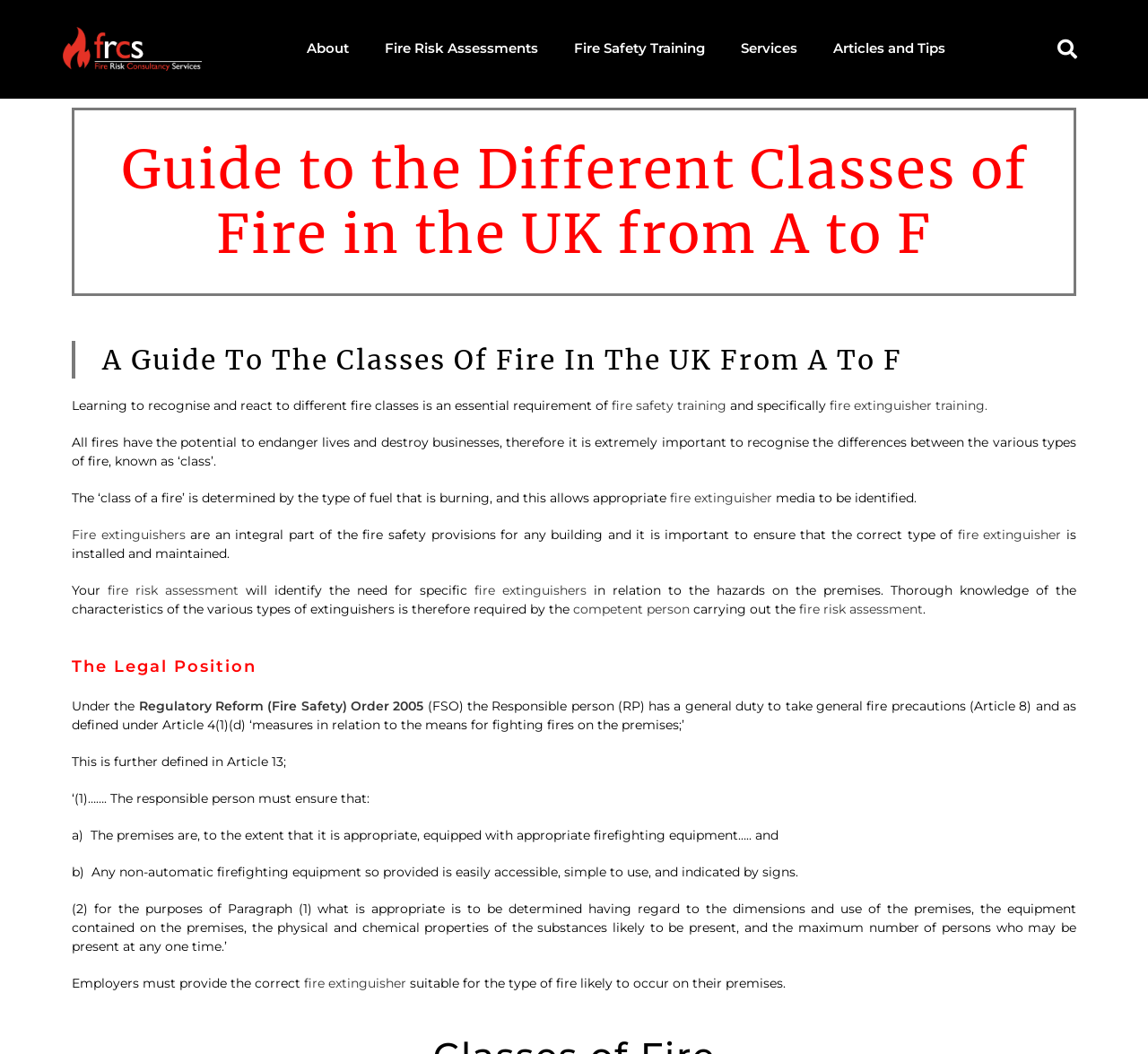What is the importance of fire safety training?
Give a detailed and exhaustive answer to the question.

The webpage highlights the importance of fire safety training in recognising and reacting to different fire classes. It is essential to have thorough knowledge of the characteristics of various types of fire extinguishers, which is required by the competent person carrying out the fire risk assessment.